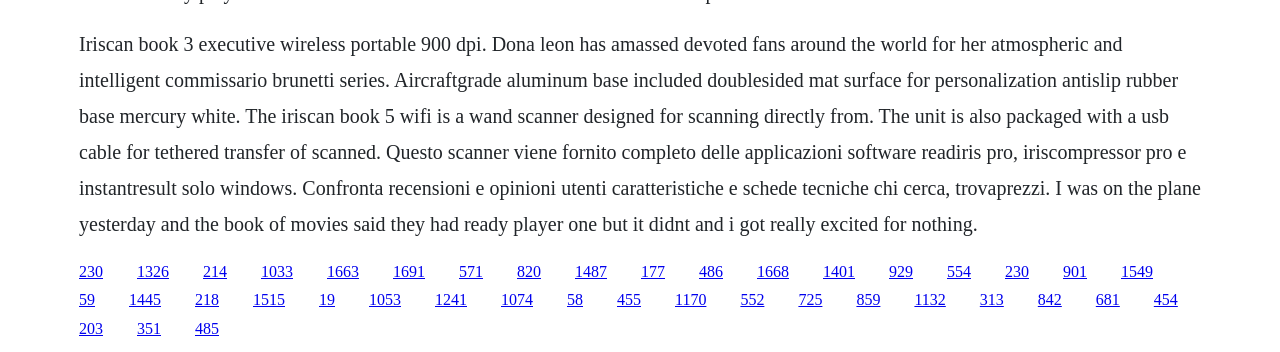Please identify the bounding box coordinates of the element I should click to complete this instruction: 'Explore the product features'. The coordinates should be given as four float numbers between 0 and 1, like this: [left, top, right, bottom].

[0.204, 0.746, 0.229, 0.794]